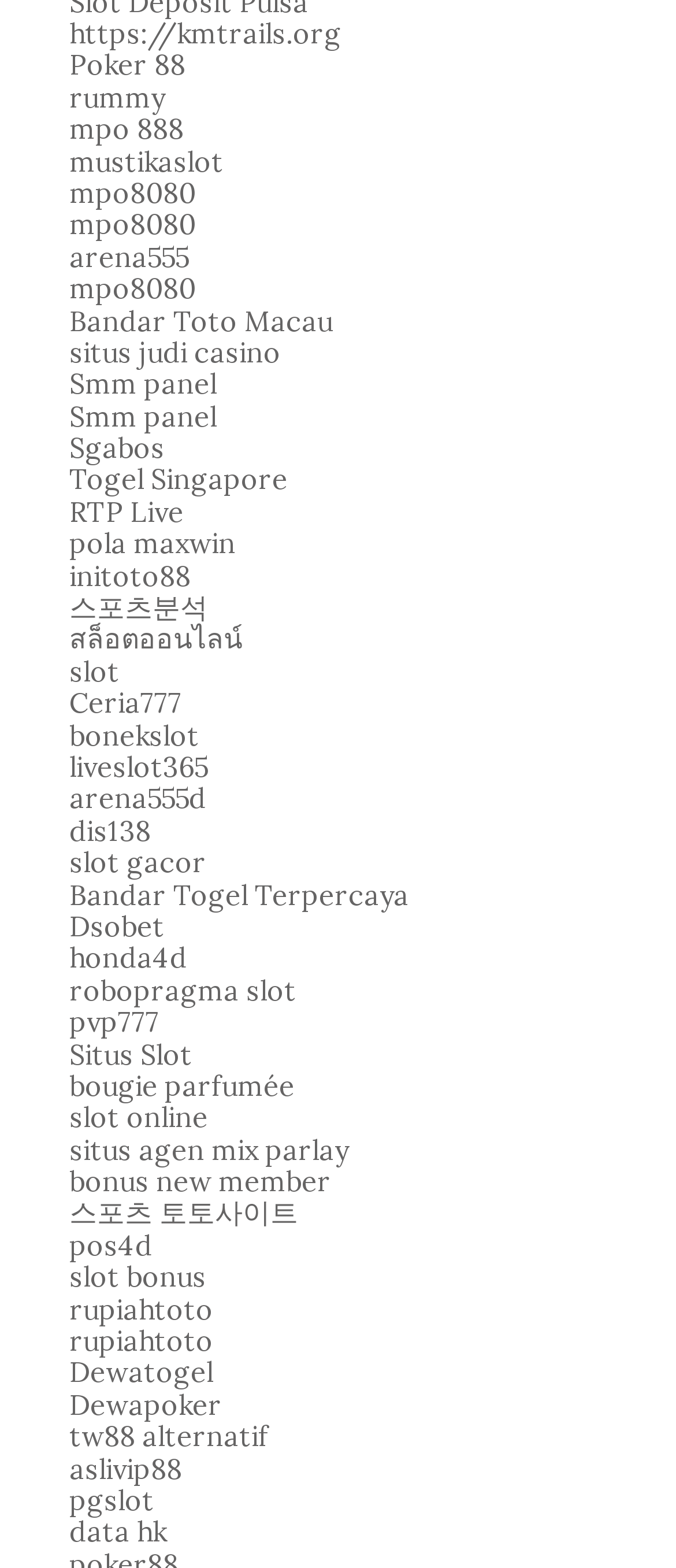Please locate the bounding box coordinates of the element that should be clicked to achieve the given instruction: "explore rummy".

[0.103, 0.051, 0.244, 0.073]